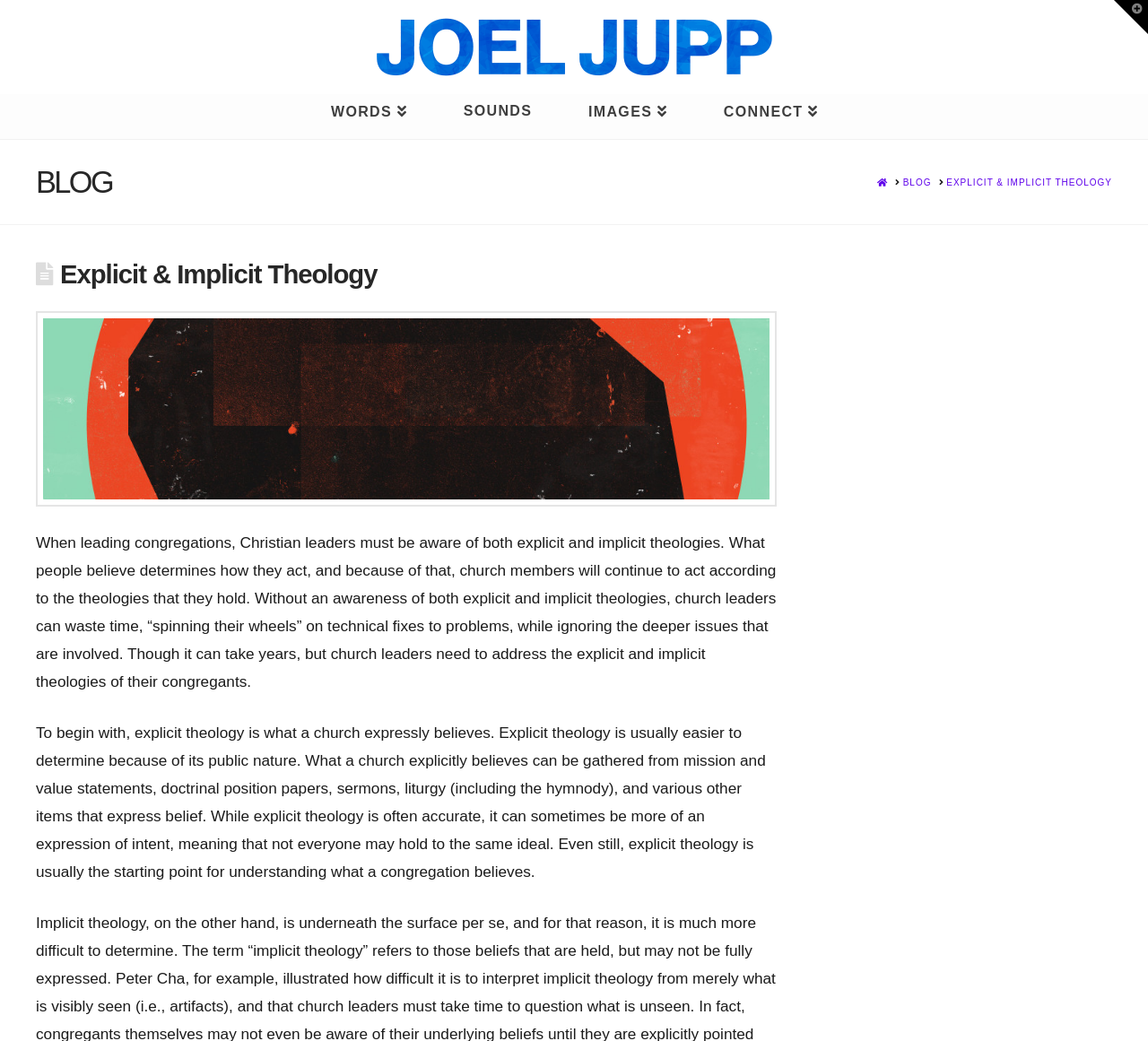What is the topic of the blog post?
We need a detailed and exhaustive answer to the question. Please elaborate.

The topic of the blog post is 'Explicit & Implicit Theology', which is indicated by the heading on the webpage and is also part of the breadcrumb navigation.